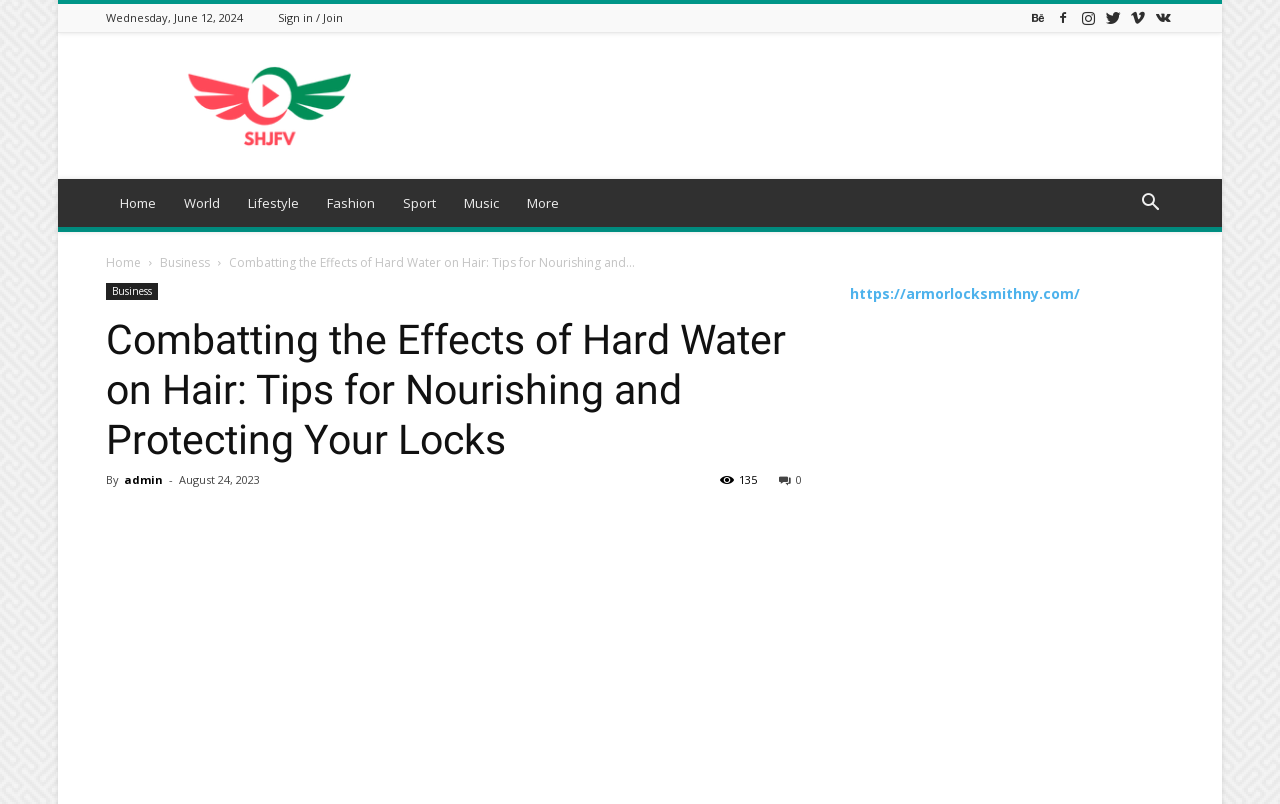What is the author of the article?
Provide a short answer using one word or a brief phrase based on the image.

admin